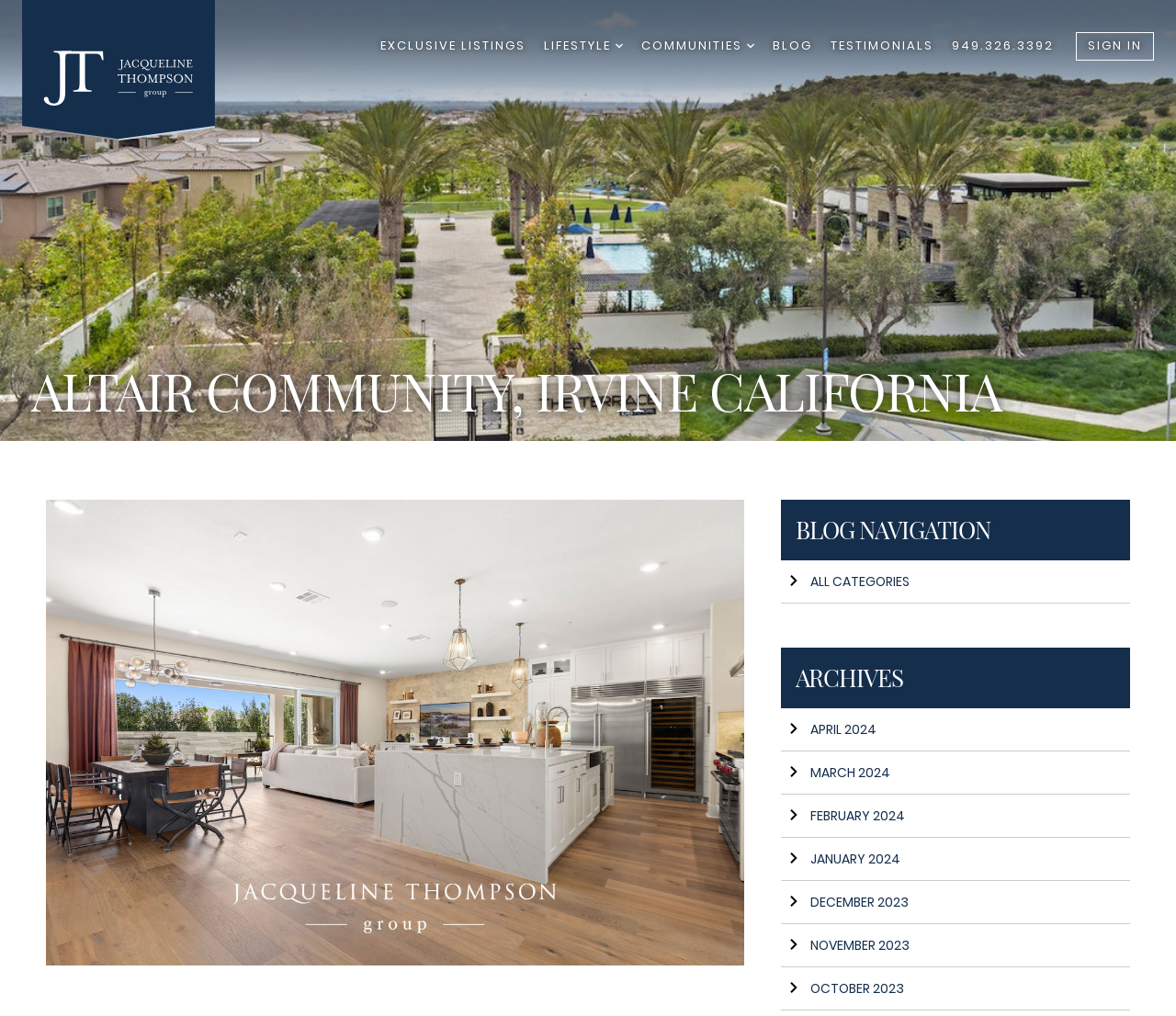Find the main header of the webpage and produce its text content.

ALTAIR COMMUNITY, IRVINE CALIFORNIA